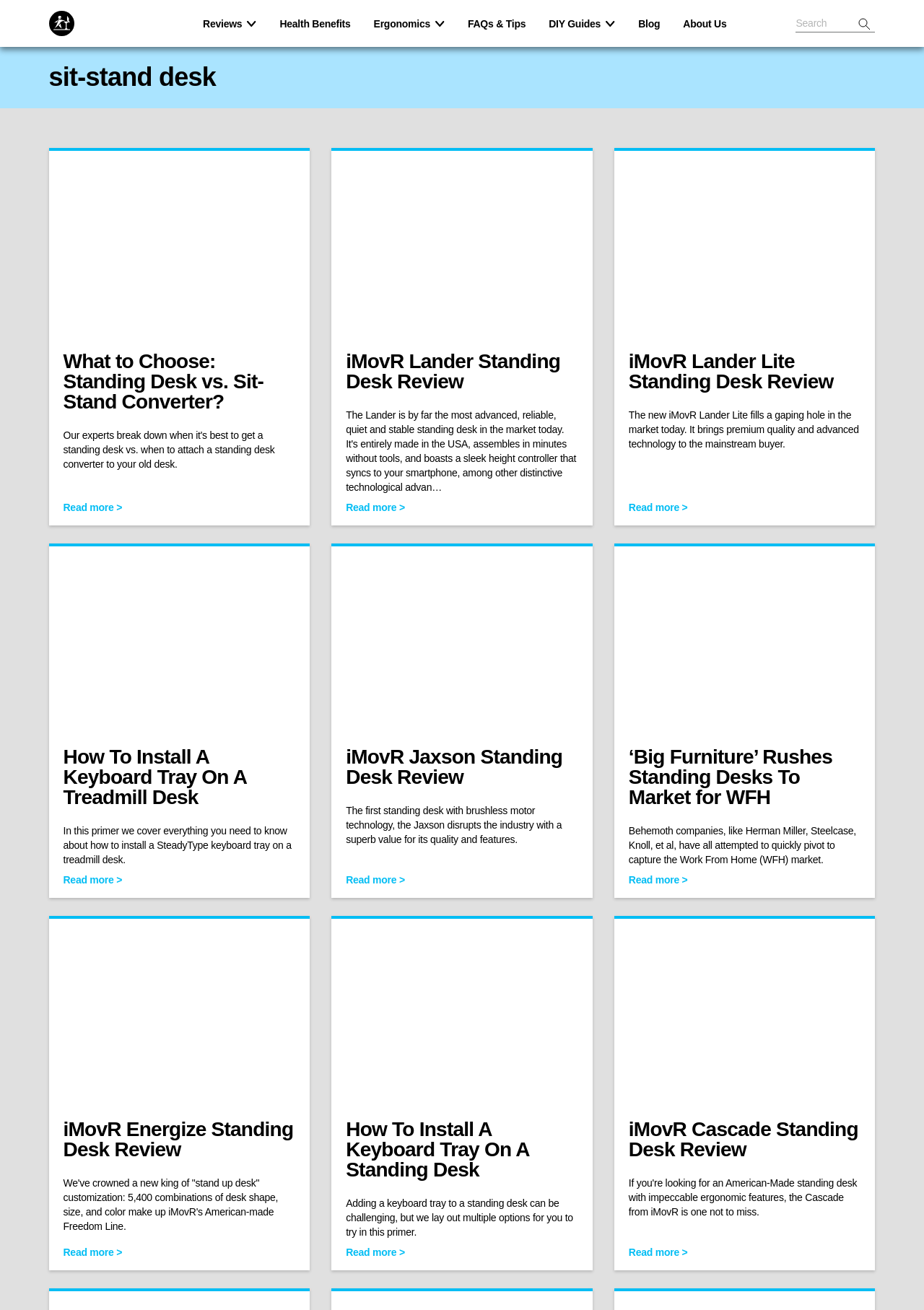Locate the bounding box coordinates of the area to click to fulfill this instruction: "View iMovR Lander Standing Desk Review". The bounding box should be presented as four float numbers between 0 and 1, in the order [left, top, right, bottom].

[0.374, 0.267, 0.606, 0.3]